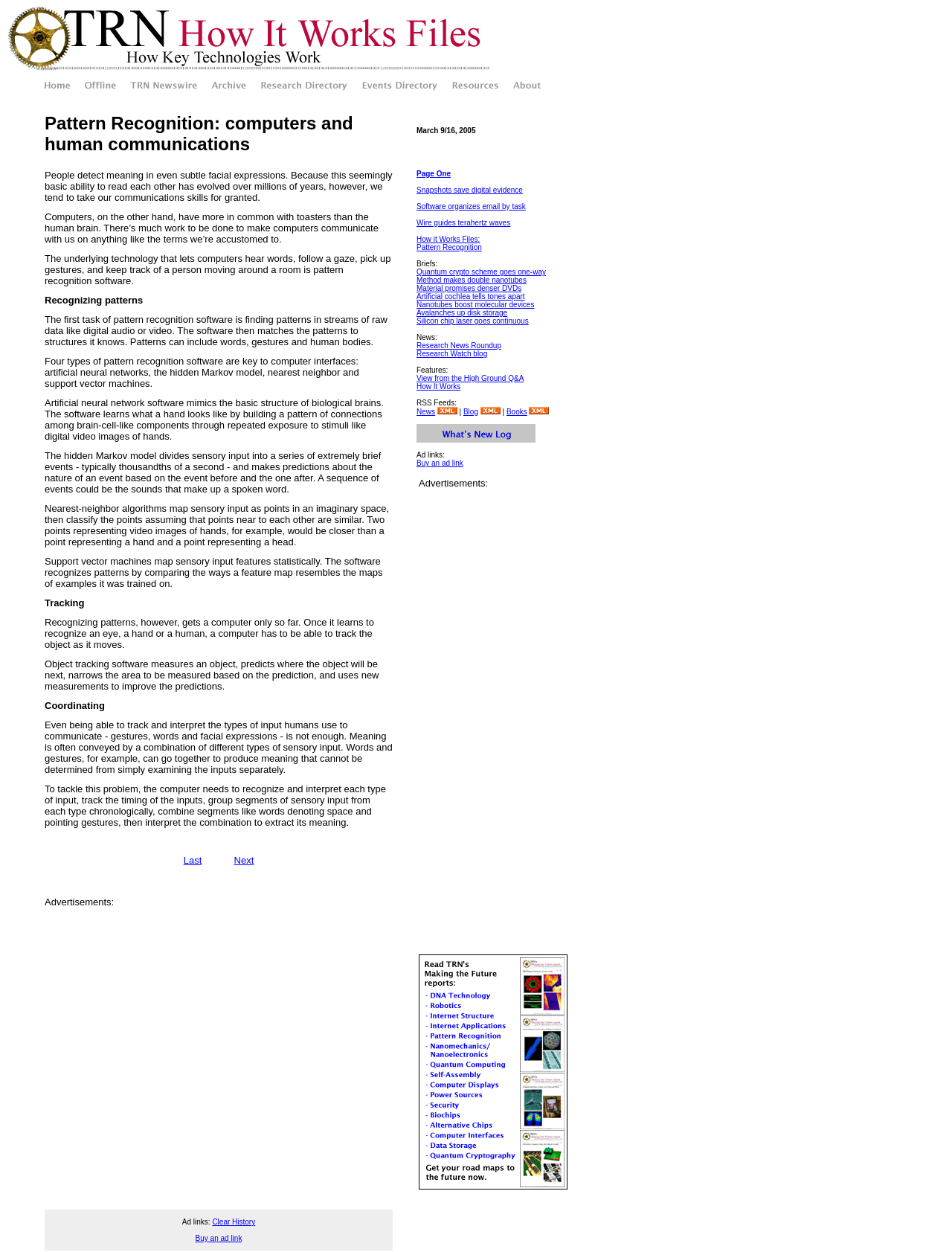Please indicate the bounding box coordinates for the clickable area to complete the following task: "View the 'Advertisements' section". The coordinates should be specified as four float numbers between 0 and 1, i.e., [left, top, right, bottom].

[0.047, 0.716, 0.12, 0.725]